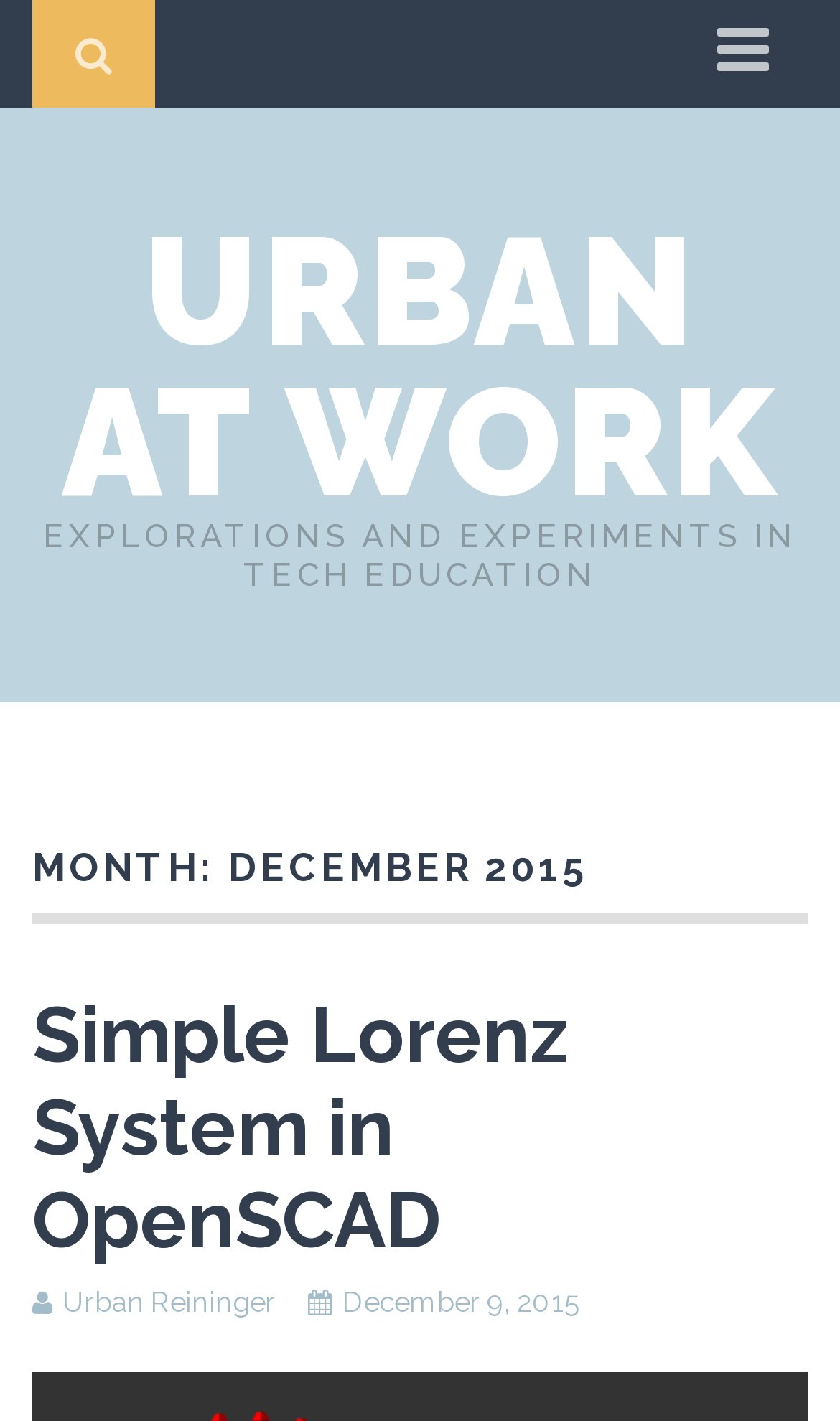Provide the bounding box coordinates of the HTML element described as: "Simple Lorenz System in OpenSCAD". The bounding box coordinates should be four float numbers between 0 and 1, i.e., [left, top, right, bottom].

[0.038, 0.695, 0.677, 0.89]